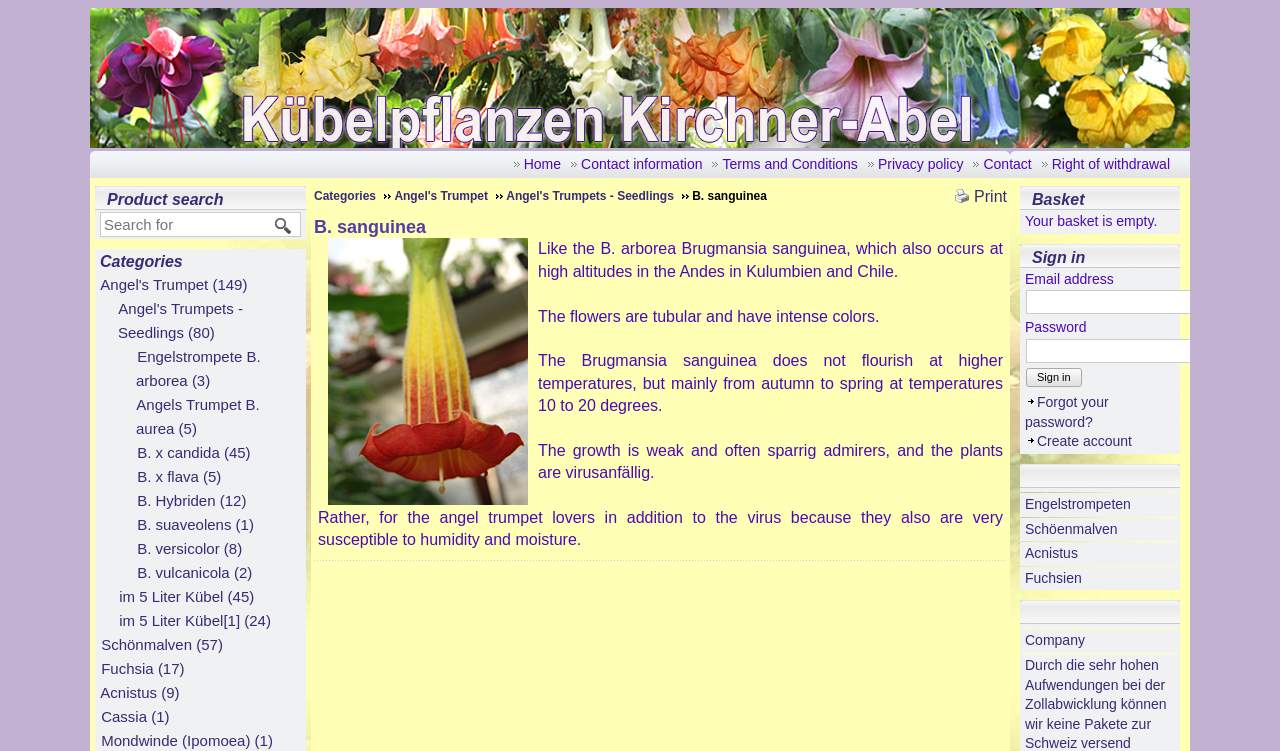Pinpoint the bounding box coordinates of the element you need to click to execute the following instruction: "Contact the company". The bounding box should be represented by four float numbers between 0 and 1, in the format [left, top, right, bottom].

[0.768, 0.201, 0.814, 0.234]